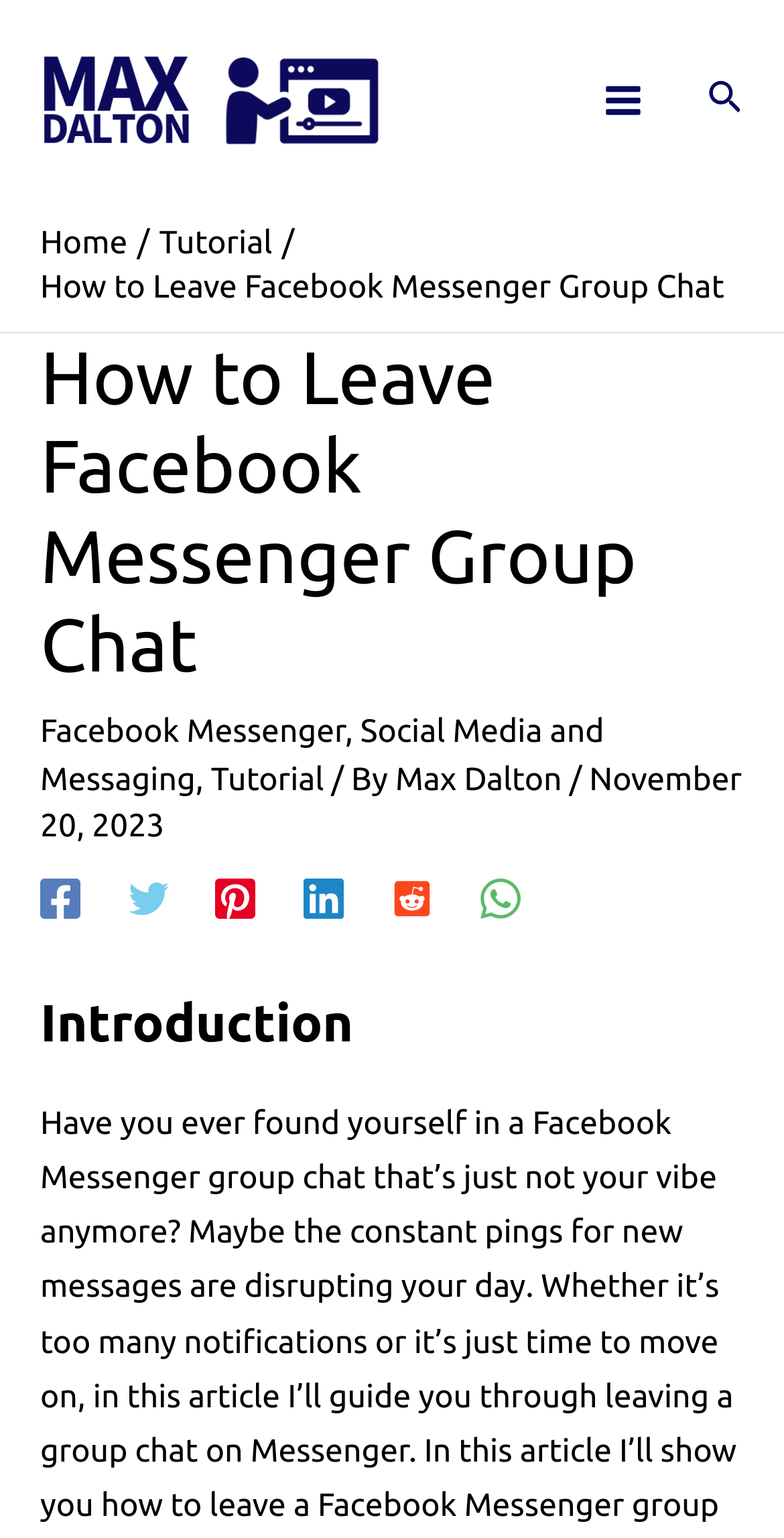What is the category of the tutorial?
Refer to the image and give a detailed answer to the query.

I found the answer by looking at the section where it says 'How to Leave Facebook Messenger Group Chat' and then 'Social Media and Messaging'. This indicates that the tutorial falls under the category of Social Media and Messaging.